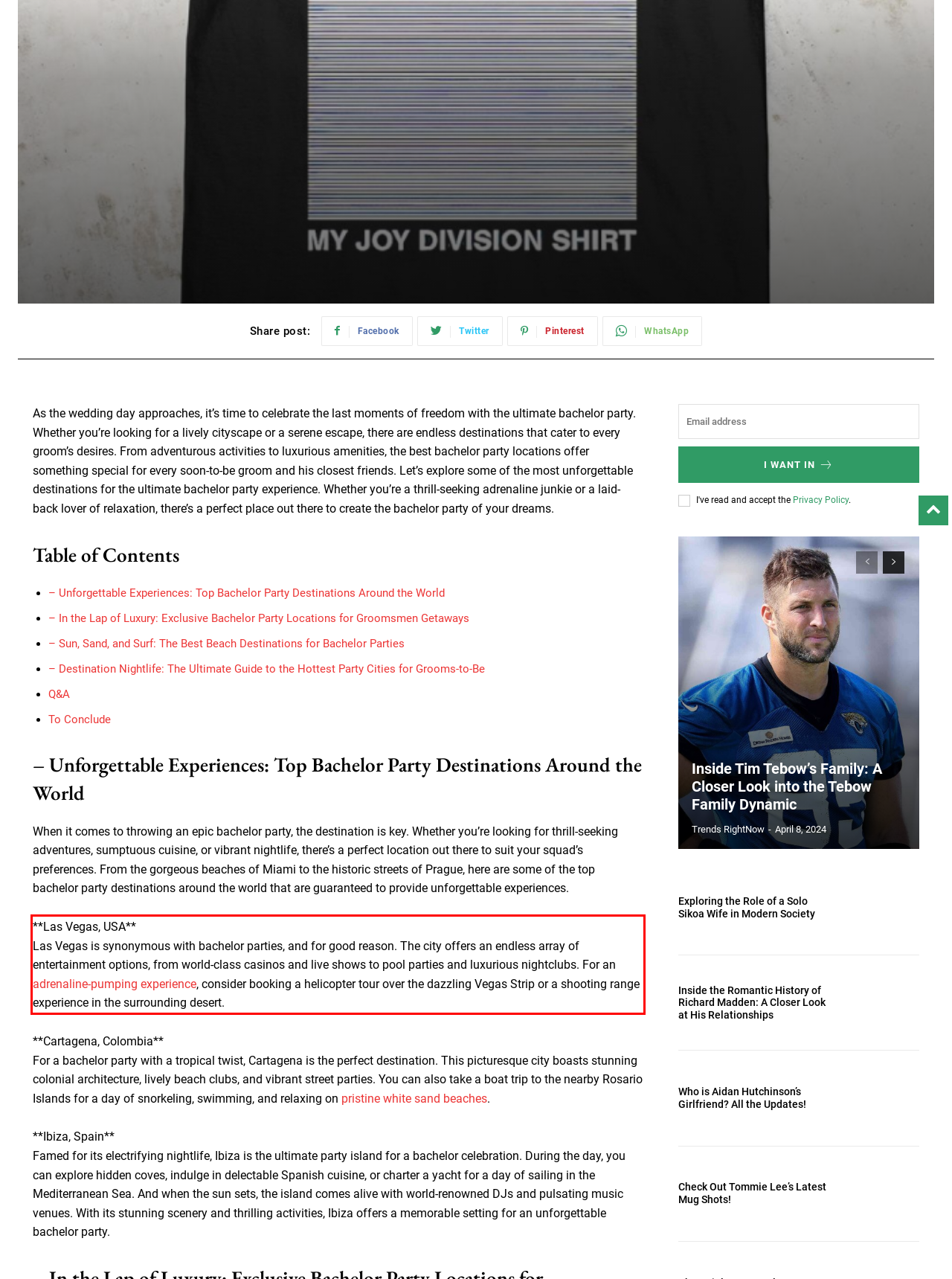There is a screenshot of a webpage with a red bounding box around a UI element. Please use OCR to extract the text within the red bounding box.

**Las Vegas, USA** Las Vegas is synonymous with bachelor parties, and for good reason. The city offers an endless array of entertainment options, from world-class casinos and live shows to pool parties and luxurious nightclubs. For an adrenaline-pumping experience, consider booking a helicopter tour over the dazzling Vegas Strip or a shooting range experience in the surrounding desert.